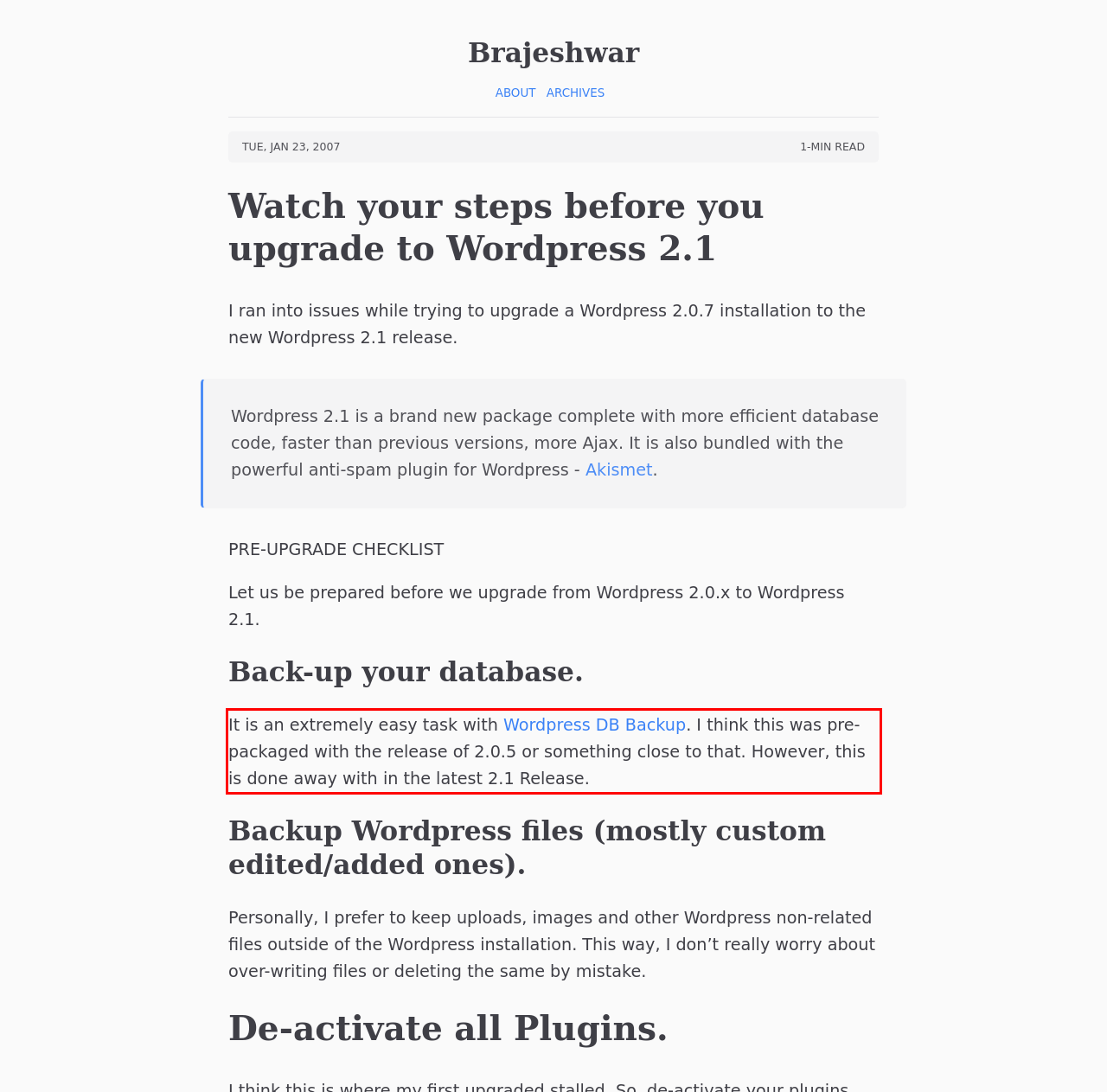Identify the text inside the red bounding box on the provided webpage screenshot by performing OCR.

It is an extremely easy task with Wordpress DB Backup. I think this was pre-packaged with the release of 2.0.5 or something close to that. However, this is done away with in the latest 2.1 Release.